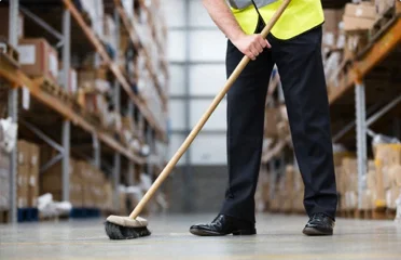Break down the image and describe every detail you can observe.

In a well-organized warehouse, a diligent worker is seen sweeping the floor with a broom, taking essential steps to maintain cleanliness and order. Dressed in a bright yellow safety vest and dark trousers, the individual is focused on ensuring that the space remains tidy for safe operations. Surrounding them are neatly stacked boxes on shelves, indicating a busy yet organized environment. This image highlights the importance of warehouse cleaning services, which are crucial for operational efficiency and safety in Brisbane's industrial settings.